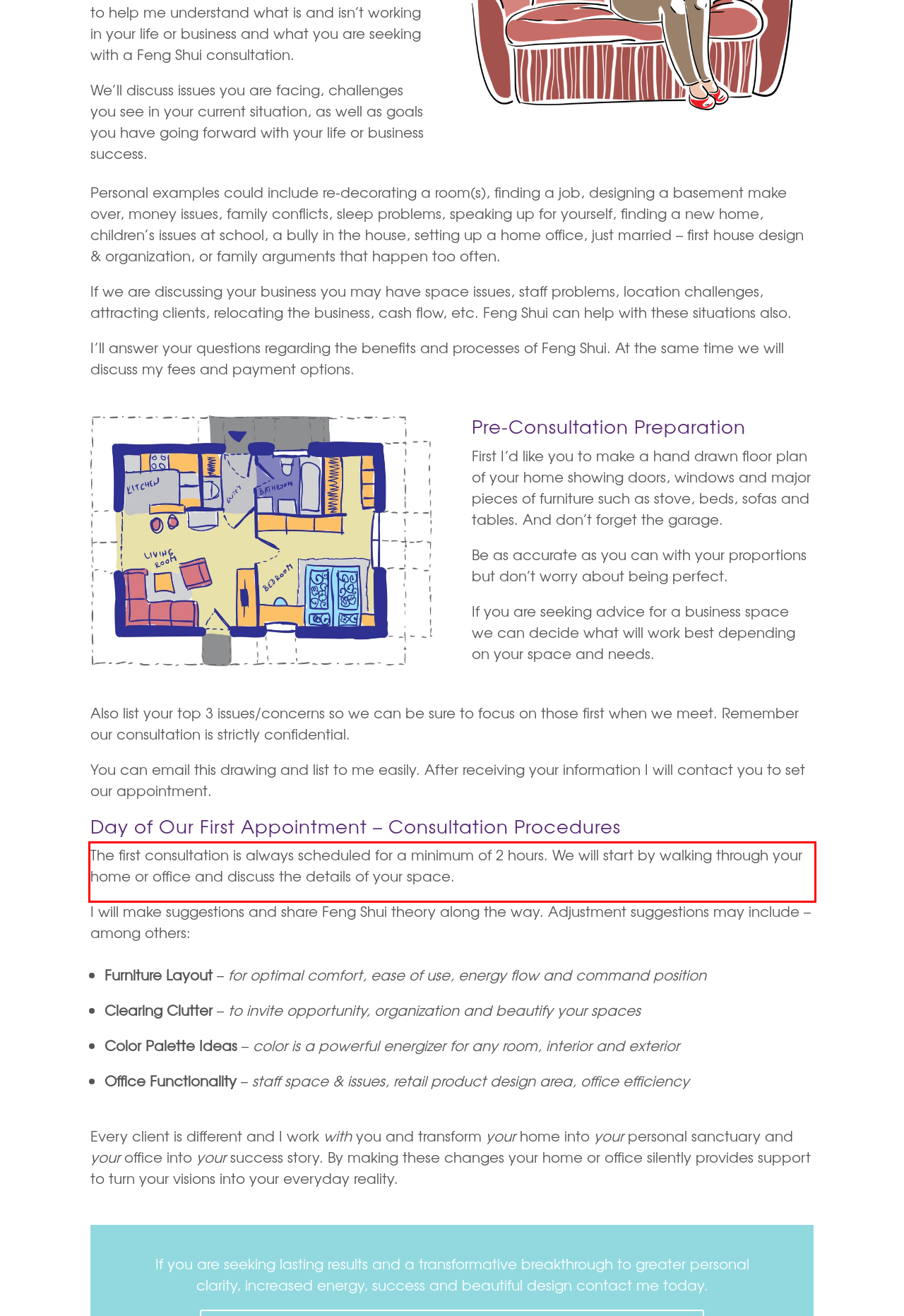Look at the provided screenshot of the webpage and perform OCR on the text within the red bounding box.

The first consultation is always scheduled for a minimum of 2 hours. We will start by walking through your home or office and discuss the details of your space.